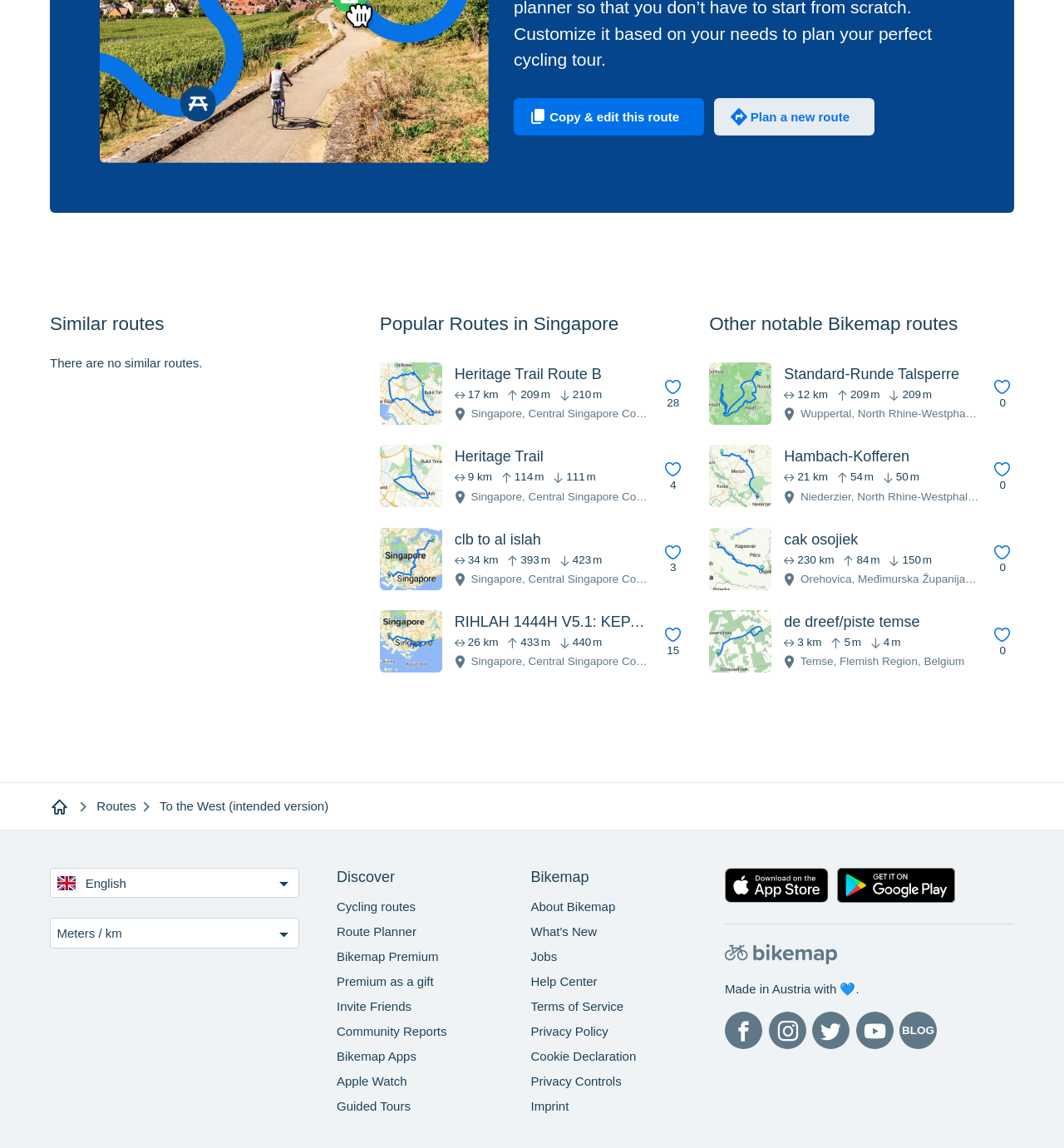What is the language currently selected on the webpage?
Could you please answer the question thoroughly and with as much detail as possible?

The language selection button shows 'English' as the currently selected language, with a flag icon next to it.